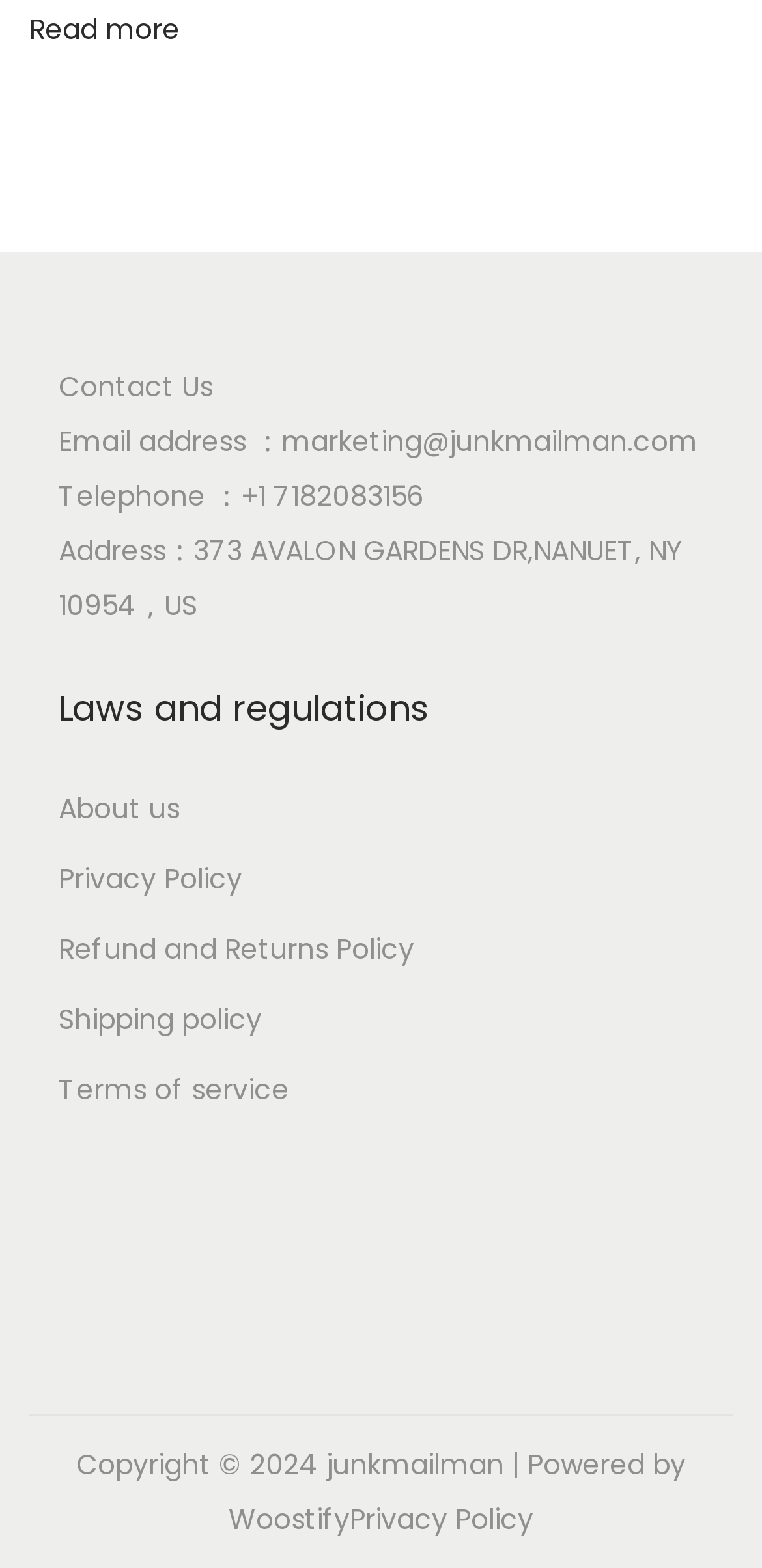What is the company's address?
Please respond to the question with a detailed and well-explained answer.

I found the address by looking at the contact information section, where it is listed as 'Address：373 AVALON GARDENS DR,NANUET, NY 10954，US'.